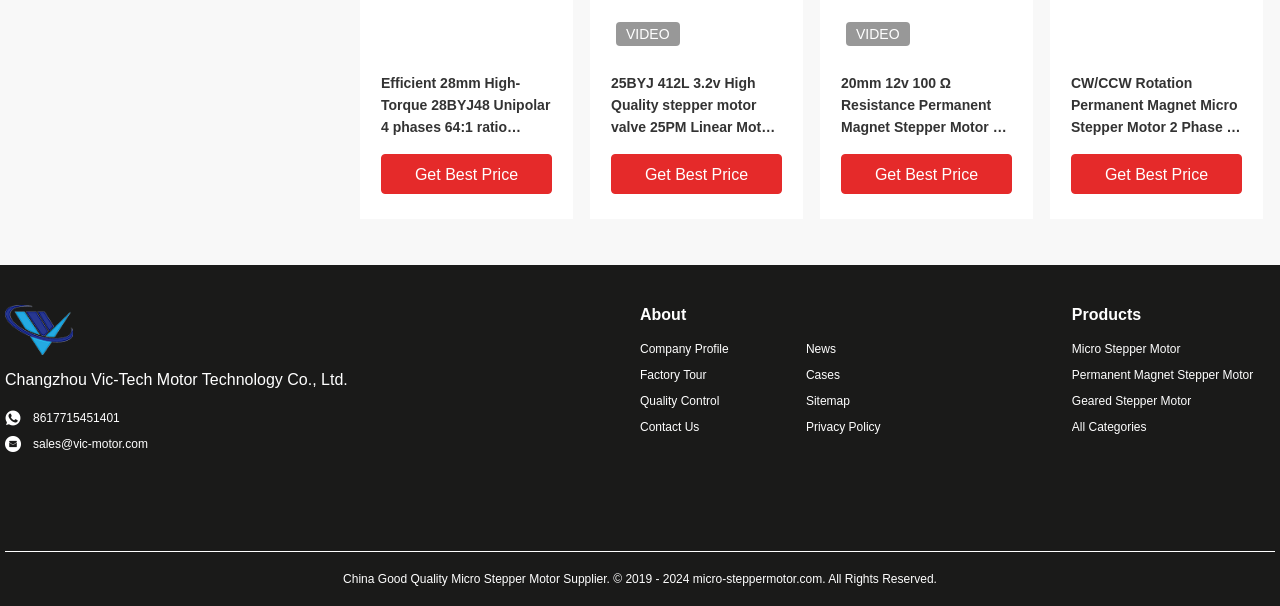Locate the bounding box coordinates of the element that should be clicked to execute the following instruction: "Learn about the company's 'Quality Control'".

[0.5, 0.647, 0.605, 0.677]